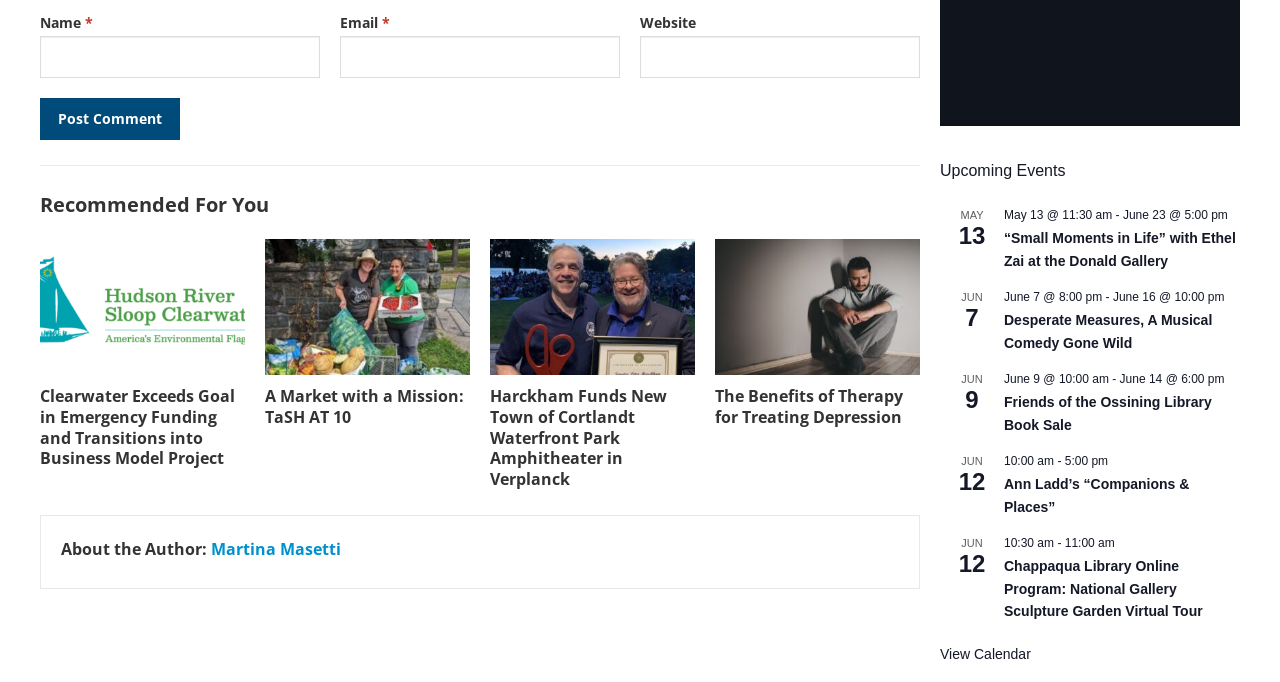Locate the bounding box coordinates of the clickable element to fulfill the following instruction: "Read the article 'Clearwater Exceeds Goal in Emergency Funding and Transitions into Business Model Project'". Provide the coordinates as four float numbers between 0 and 1 in the format [left, top, right, bottom].

[0.031, 0.565, 0.184, 0.688]